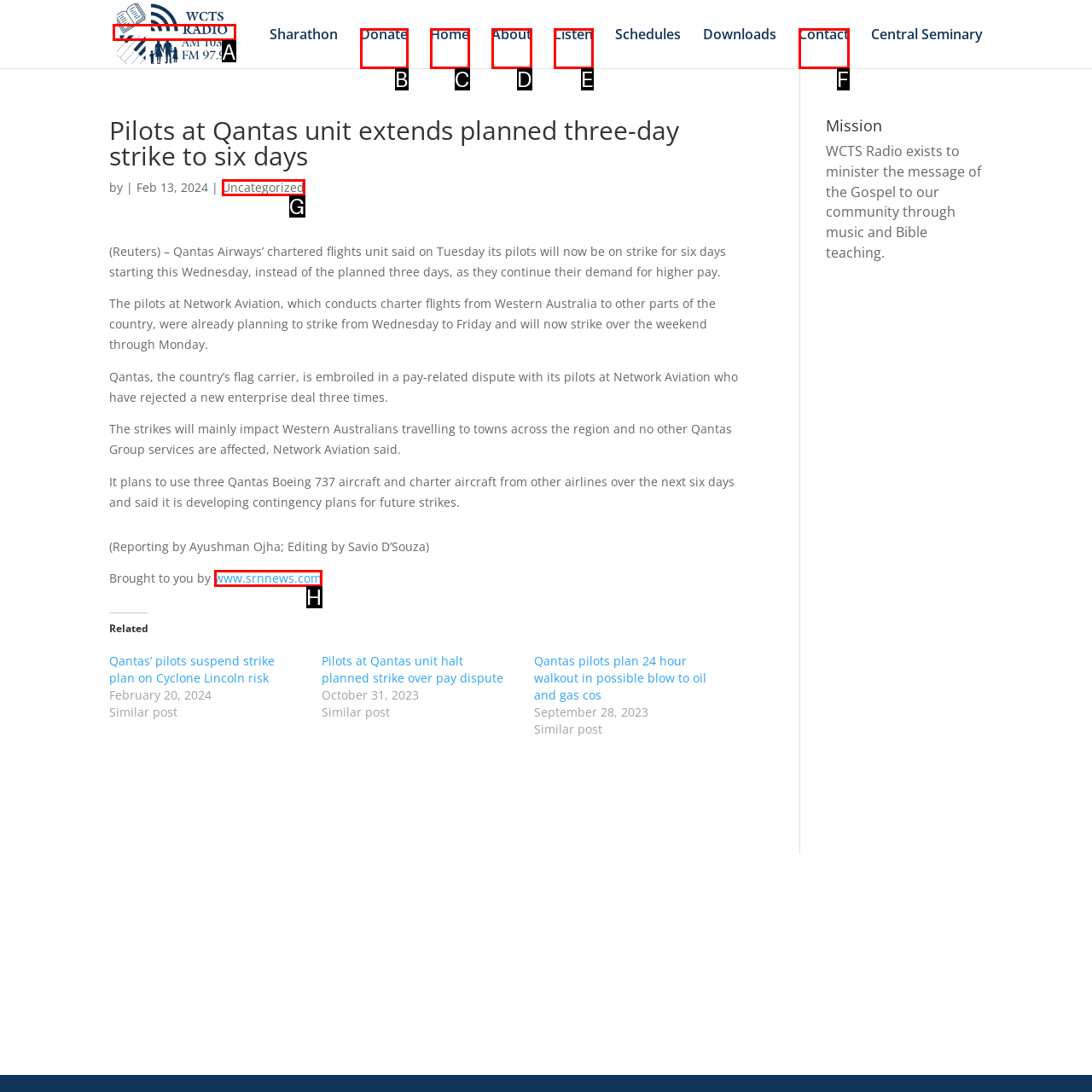Based on the given description: Uncategorized, determine which HTML element is the best match. Respond with the letter of the chosen option.

G